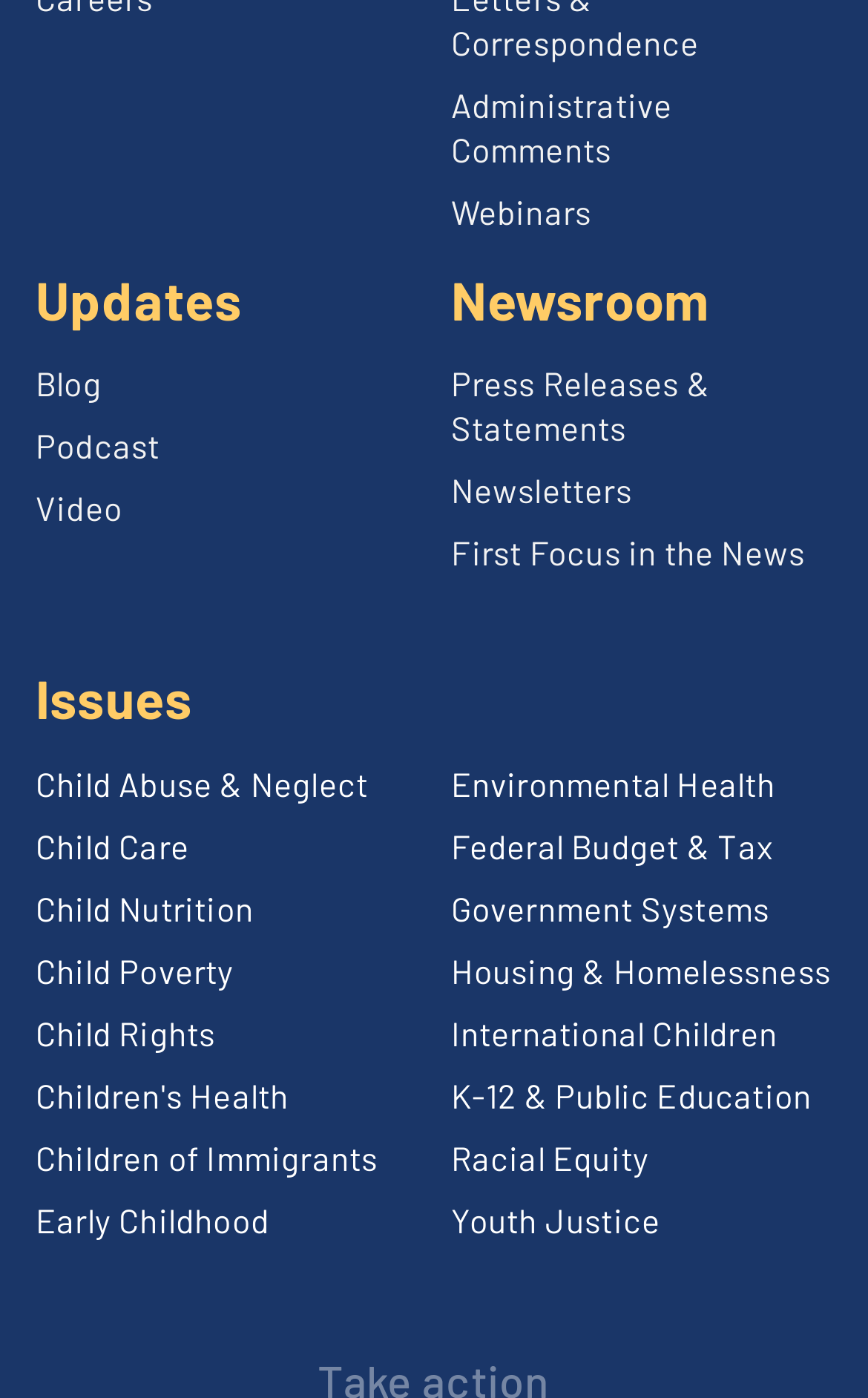Identify the bounding box coordinates of the part that should be clicked to carry out this instruction: "Explore Issues related to Child Abuse & Neglect".

[0.041, 0.545, 0.424, 0.574]